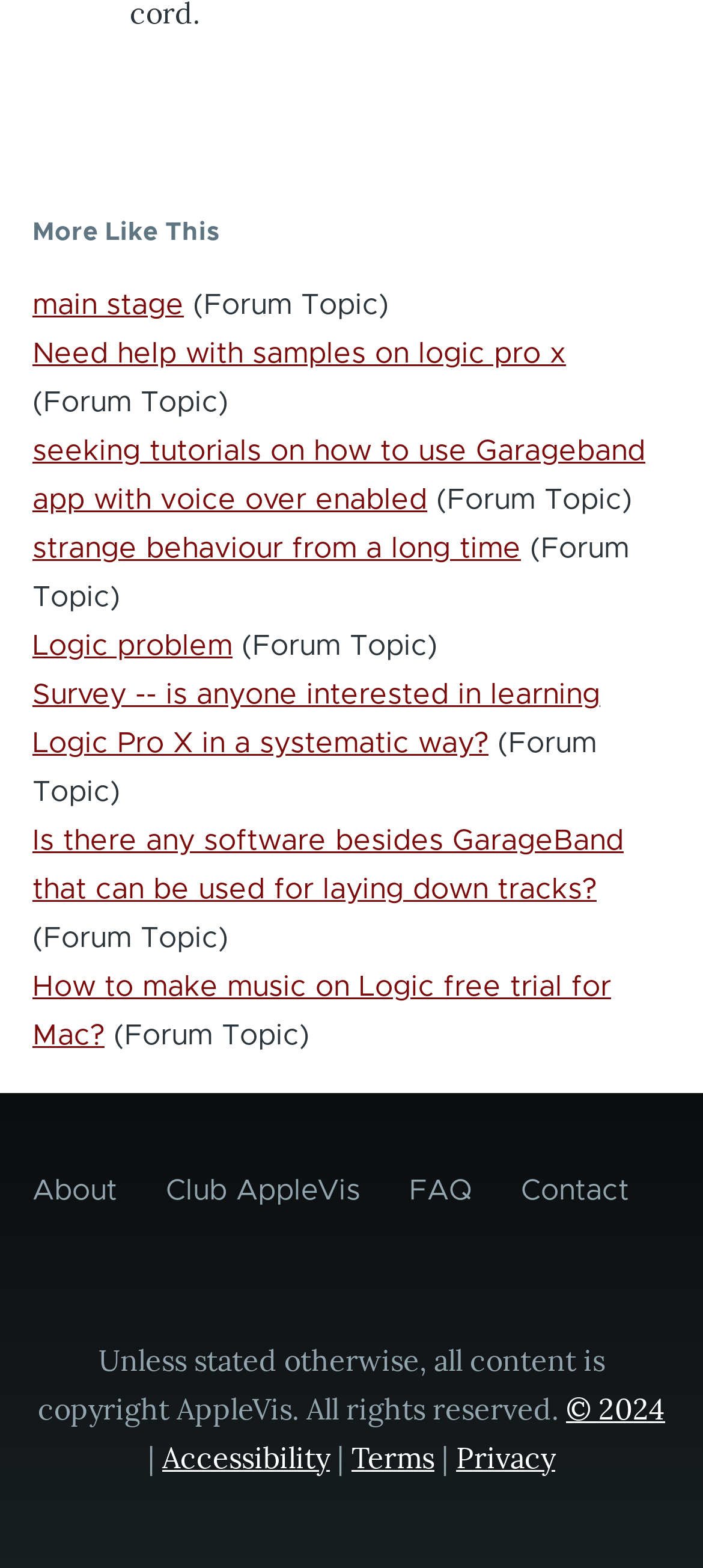Please specify the bounding box coordinates of the clickable region necessary for completing the following instruction: "Check 'Accessibility'". The coordinates must consist of four float numbers between 0 and 1, i.e., [left, top, right, bottom].

[0.231, 0.918, 0.469, 0.941]